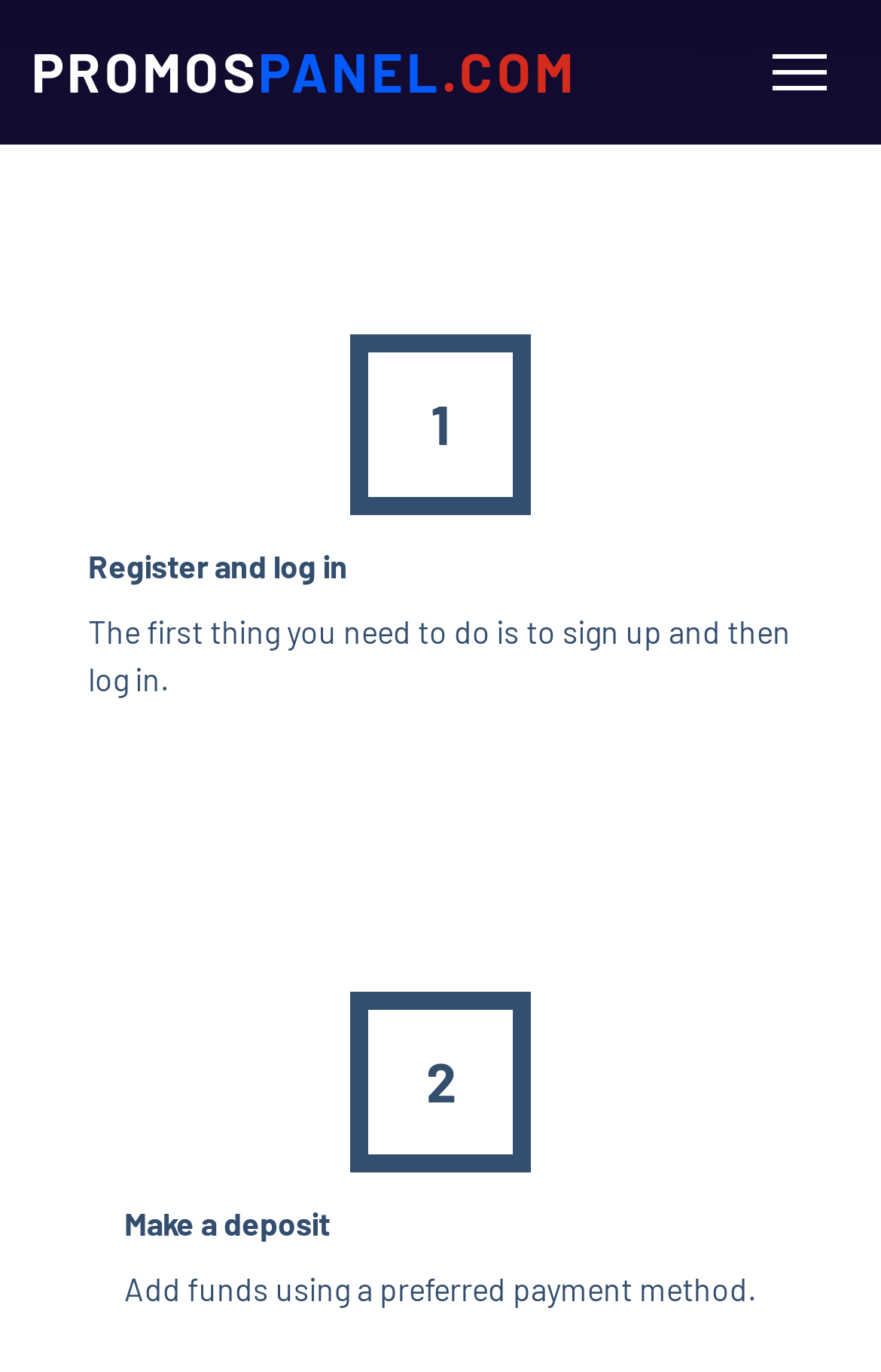Give a one-word or one-phrase response to the question:
What is the first step to use the website?

Register and log in